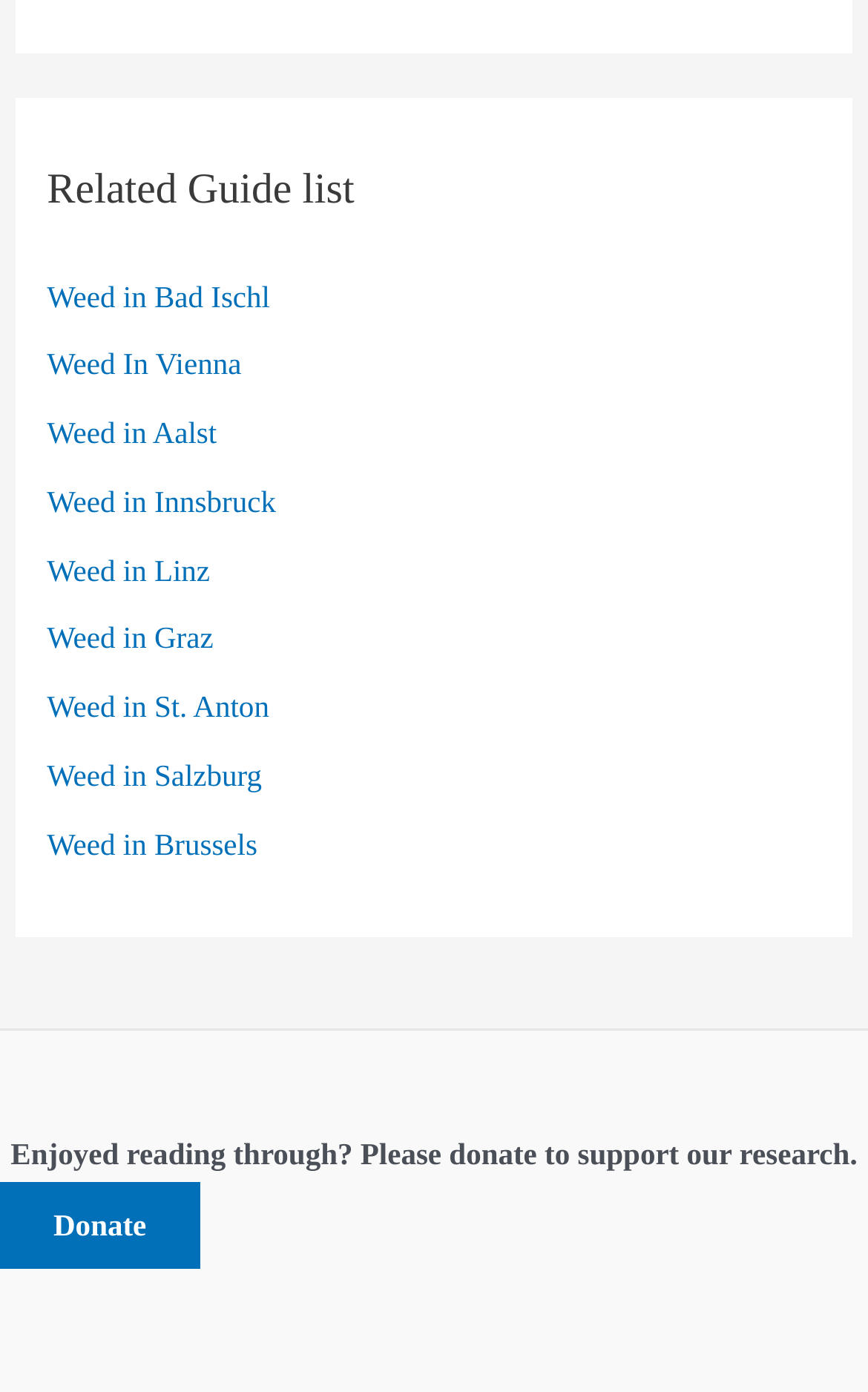Give a succinct answer to this question in a single word or phrase: 
How many links are in the related guide list?

9